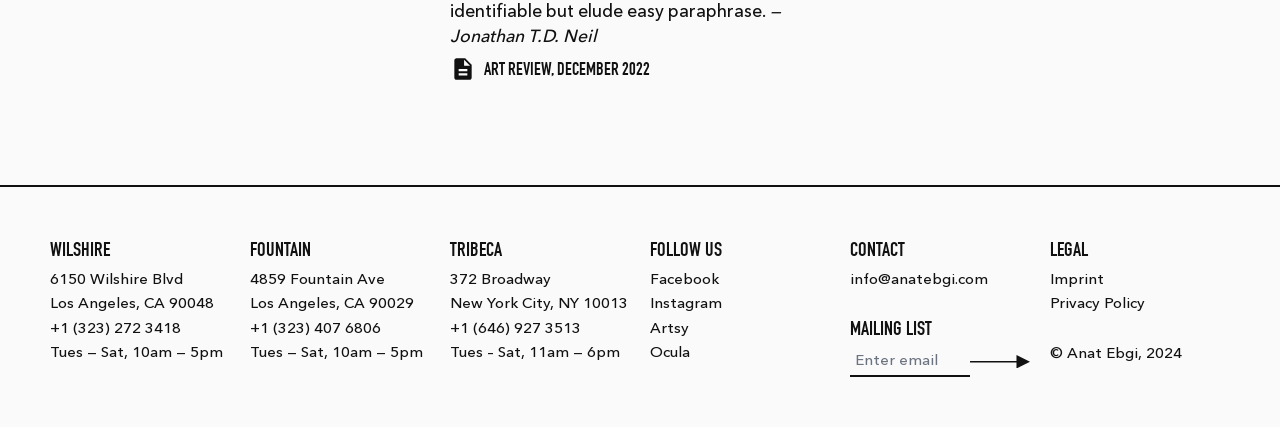Provide a brief response using a word or short phrase to this question:
What is the email address for contacting the organization?

info@anatebgi.com